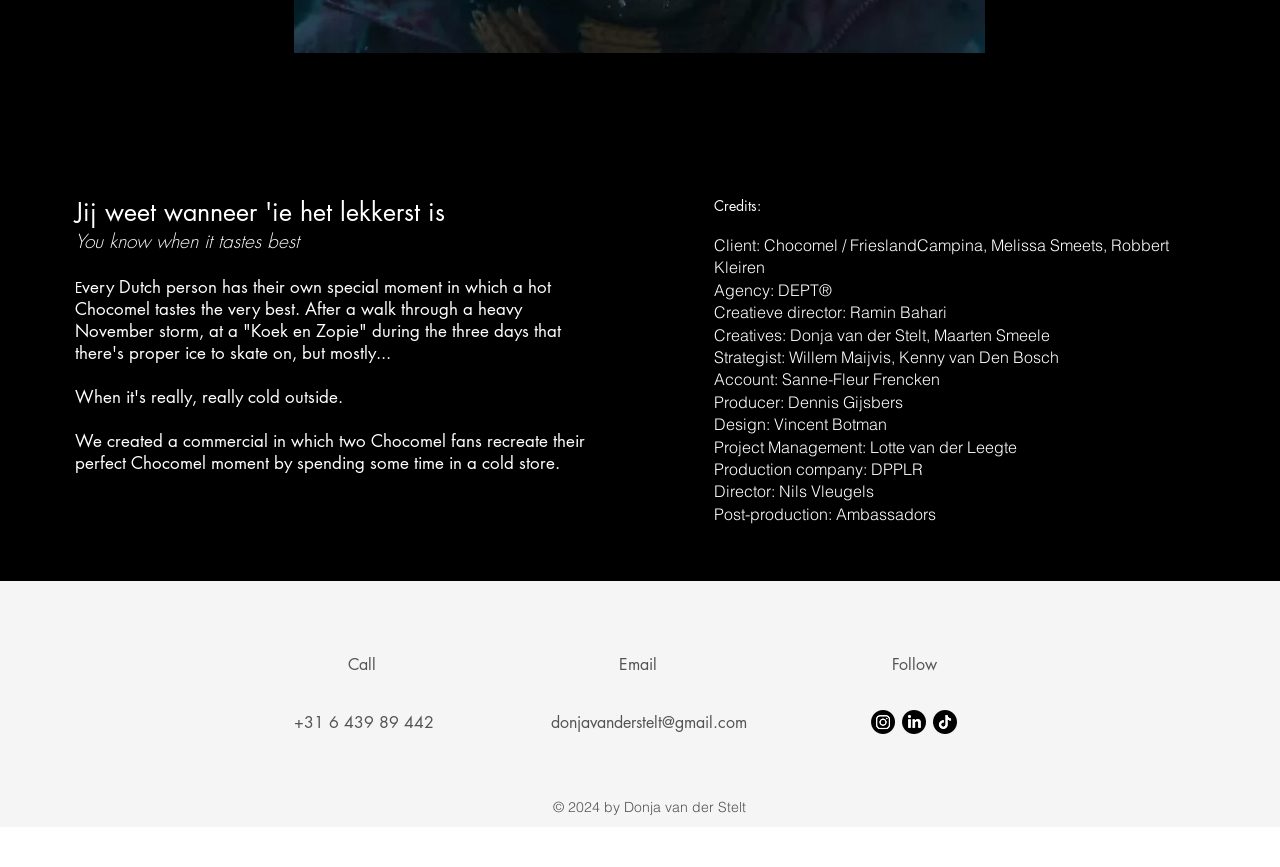Predict the bounding box coordinates of the UI element that matches this description: "donjavanderstelt@gmail.com". The coordinates should be in the format [left, top, right, bottom] with each value between 0 and 1.

[0.43, 0.821, 0.584, 0.846]